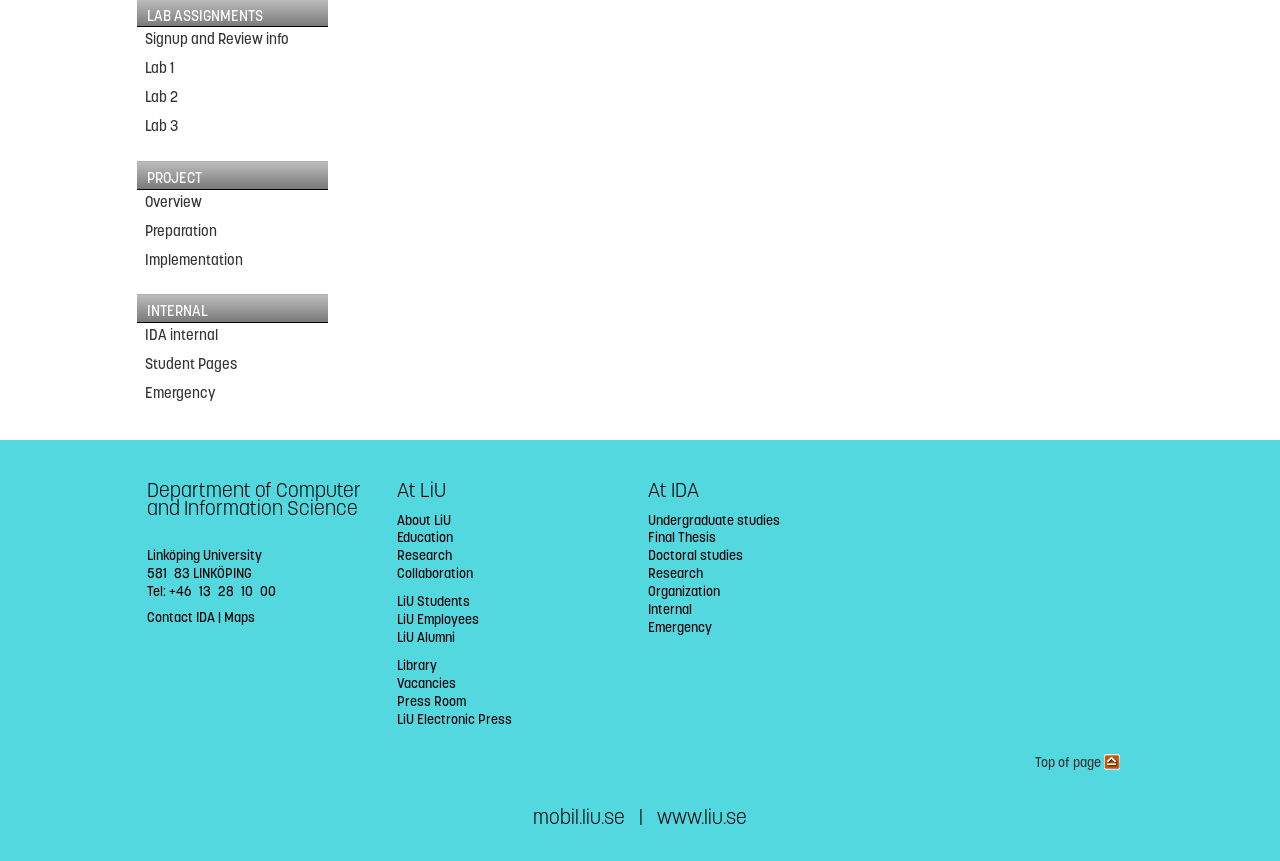Locate and provide the bounding box coordinates for the HTML element that matches this description: "Lab 3".

[0.107, 0.133, 0.256, 0.163]